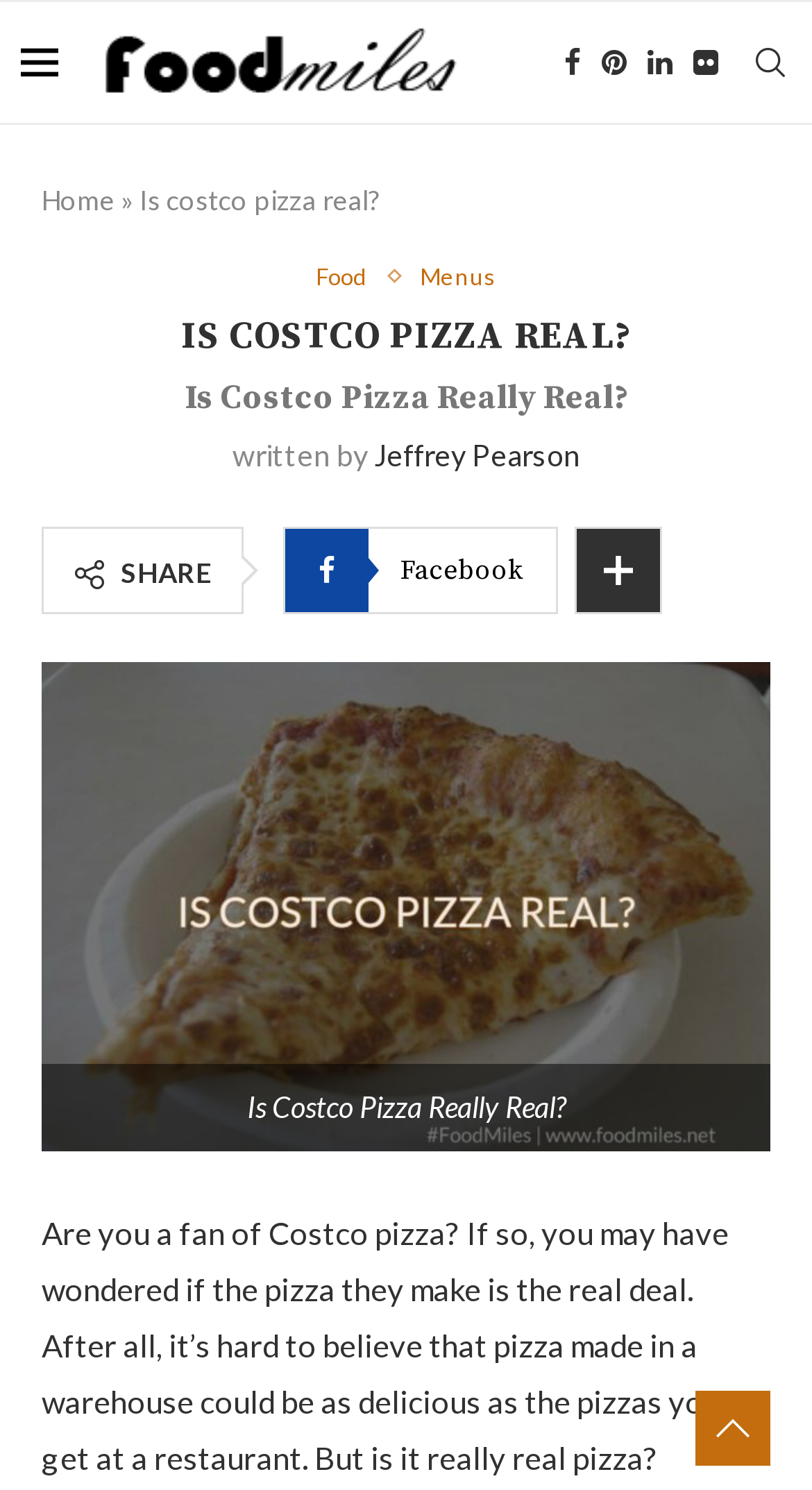Please identify the bounding box coordinates of the element I need to click to follow this instruction: "Share on Facebook".

[0.349, 0.353, 0.687, 0.412]